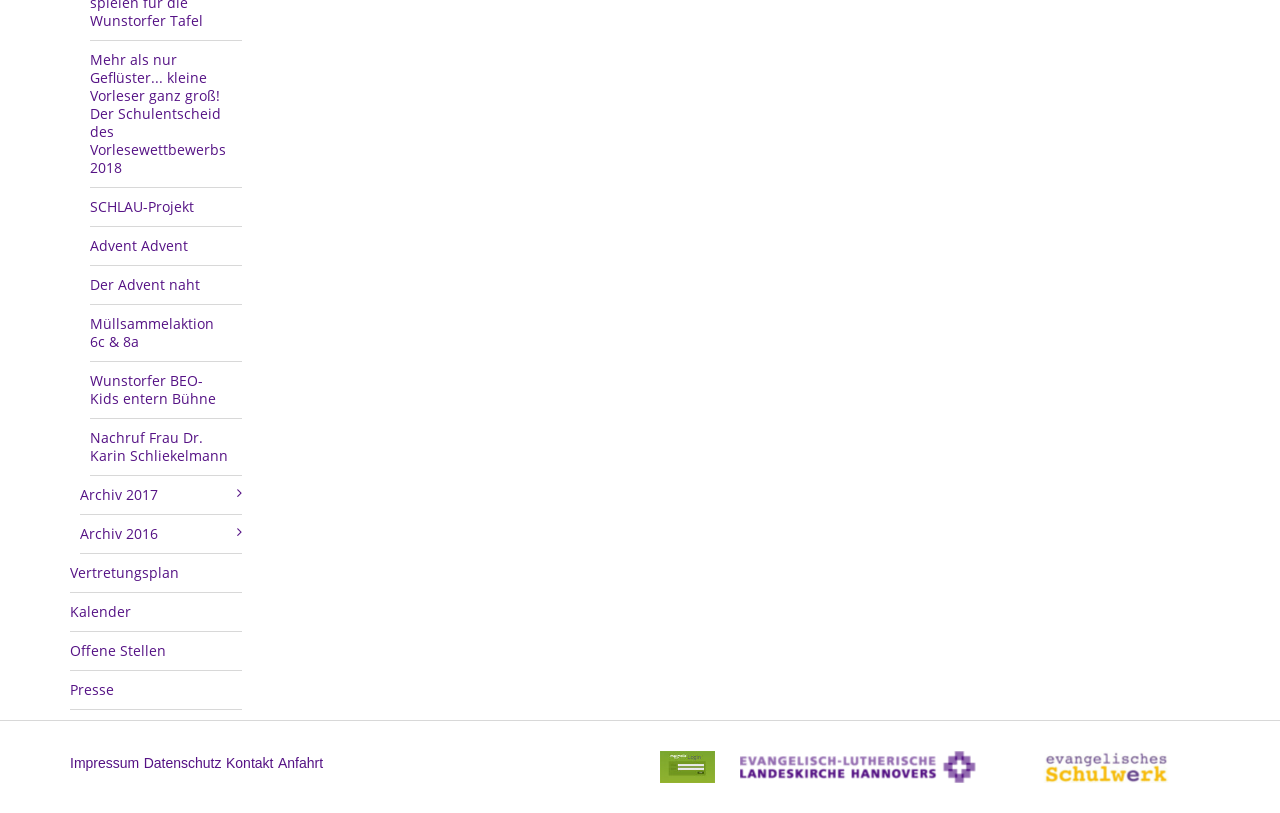What type of event is 'Müllsammelaktion 6c & 8a'? From the image, respond with a single word or brief phrase.

Waste collection